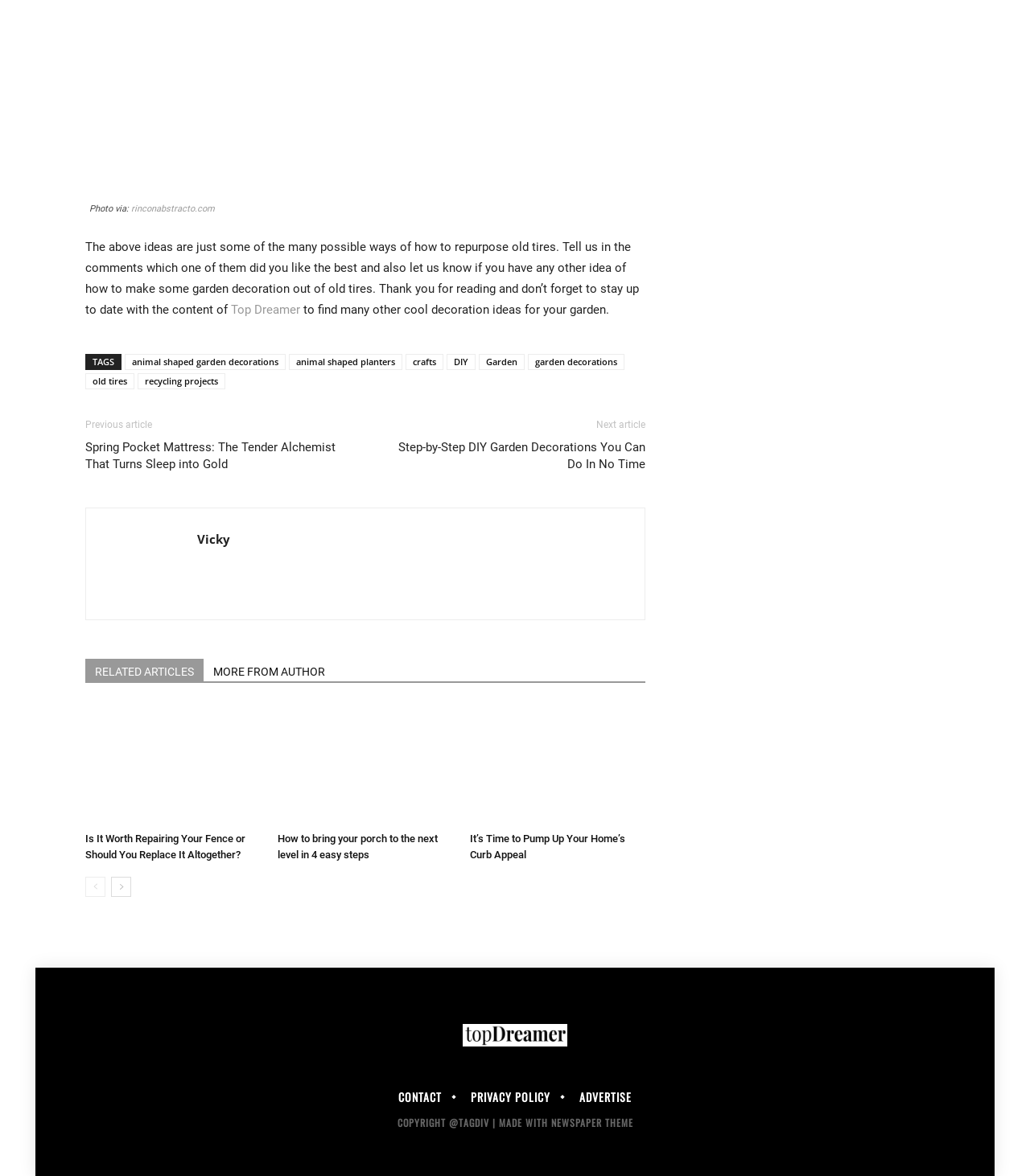Reply to the question with a single word or phrase:
What are the tags related to this article?

Garden decorations, DIY, etc.